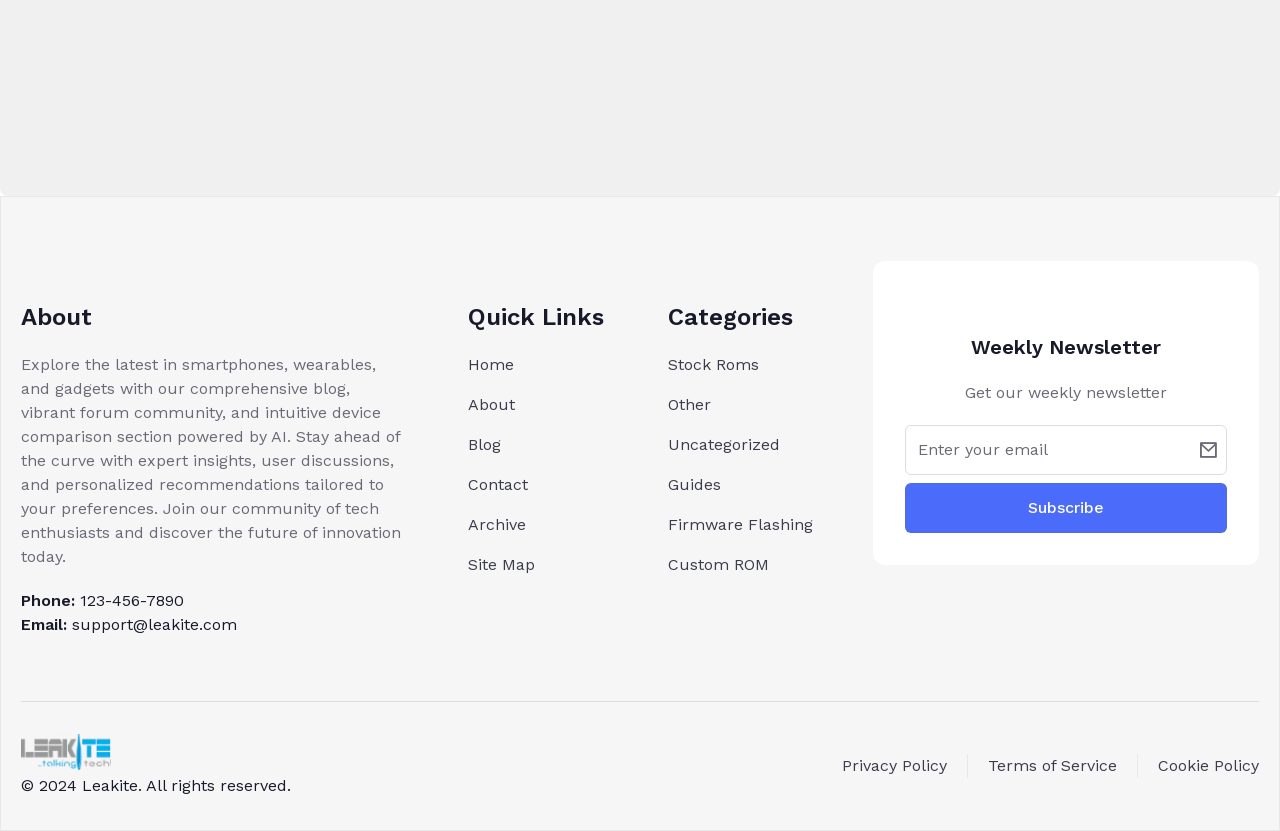Bounding box coordinates must be specified in the format (top-left x, top-left y, bottom-right x, bottom-right y). All values should be floating point numbers between 0 and 1. What are the bounding box coordinates of the UI element described as: Contact

[0.365, 0.572, 0.412, 0.594]